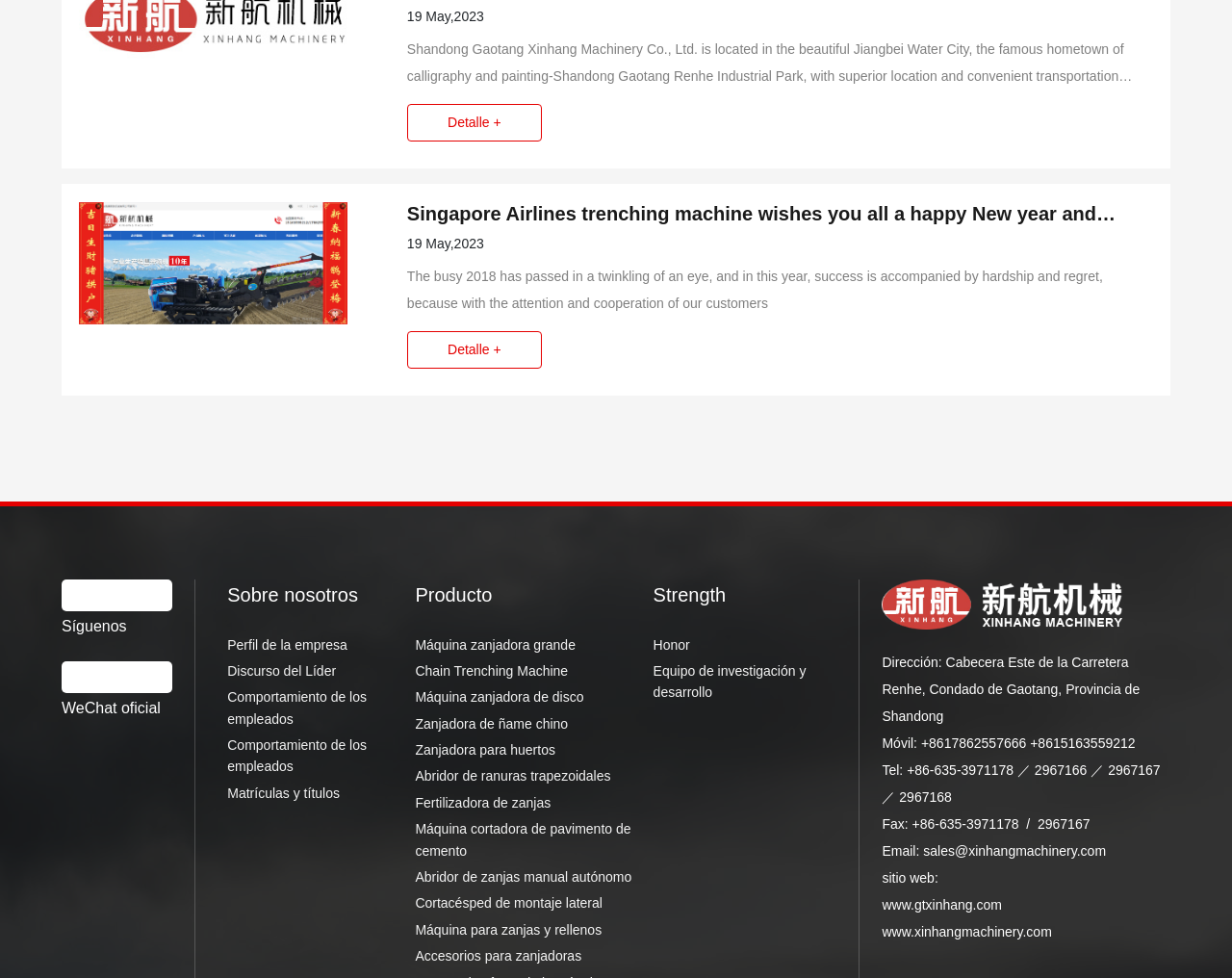What is the type of machine listed on the webpage?
Based on the image, give a concise answer in the form of a single word or short phrase.

Trenching machine